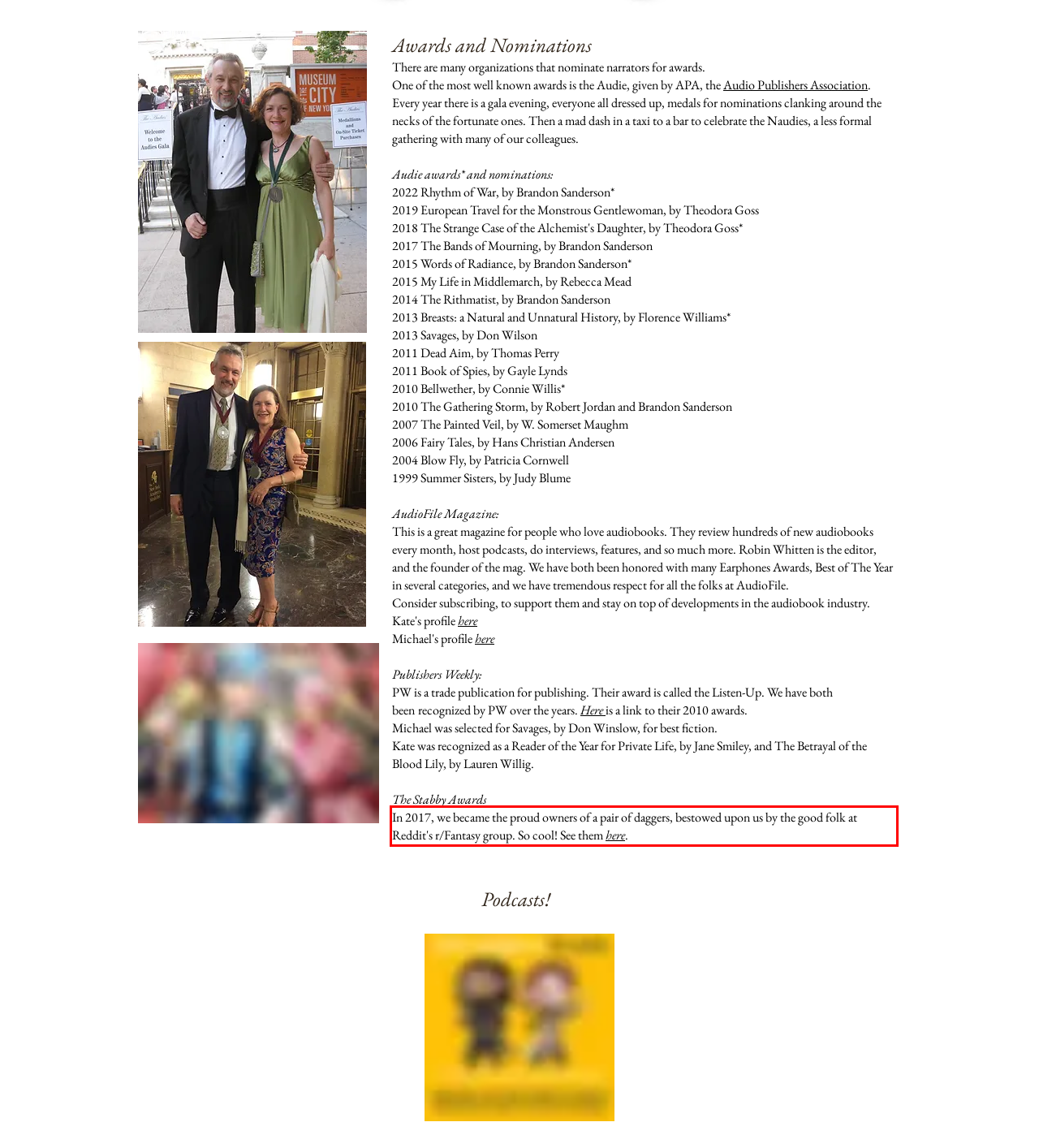You have a webpage screenshot with a red rectangle surrounding a UI element. Extract the text content from within this red bounding box.

In 2017, we became the proud owners of a pair of daggers, bestowed upon us by the good folk at Reddit's r/Fantasy group. So cool! See them here.